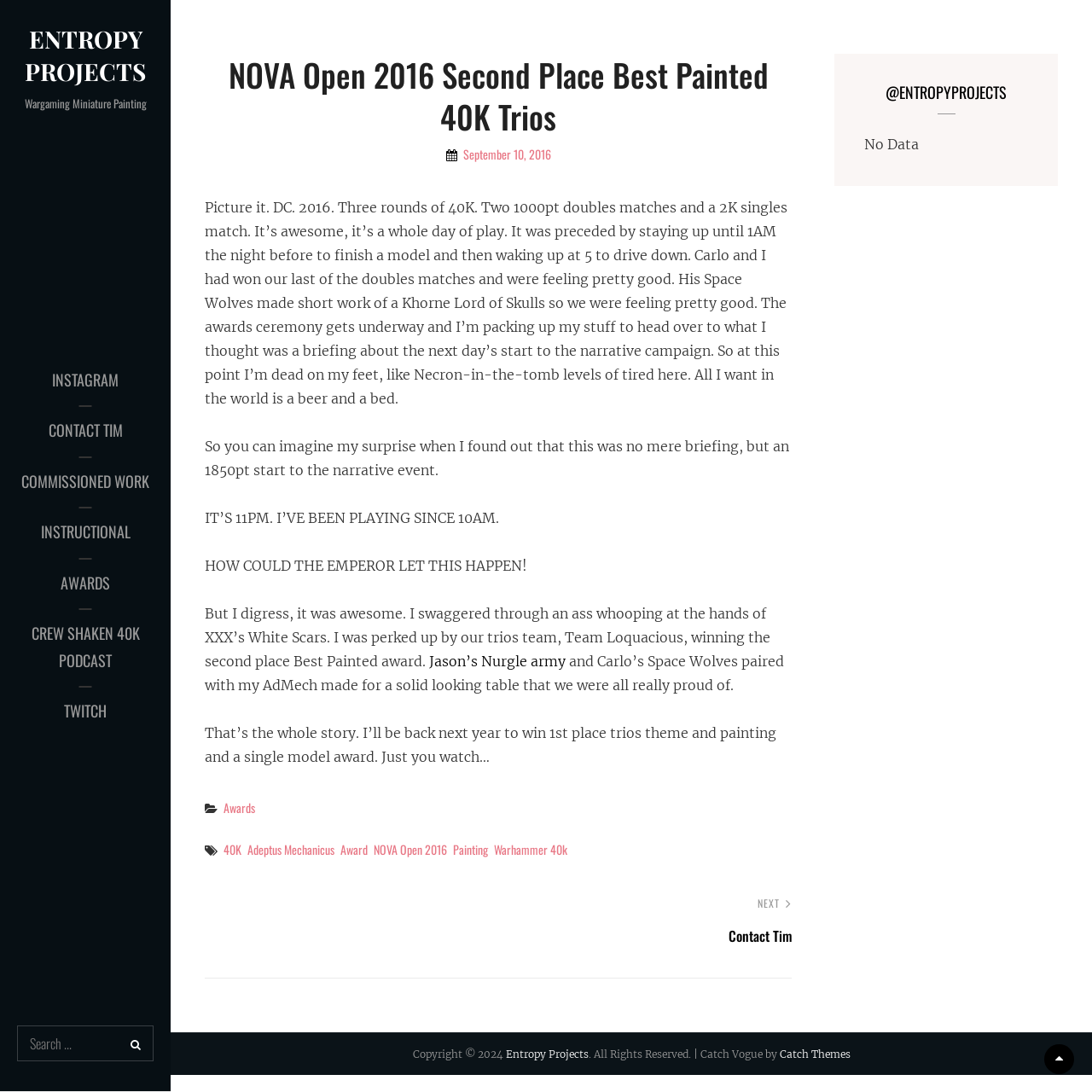Determine the bounding box coordinates for the HTML element mentioned in the following description: "Crew Shaken 40k Podcast". The coordinates should be a list of four floats ranging from 0 to 1, represented as [left, top, right, bottom].

[0.0, 0.557, 0.156, 0.628]